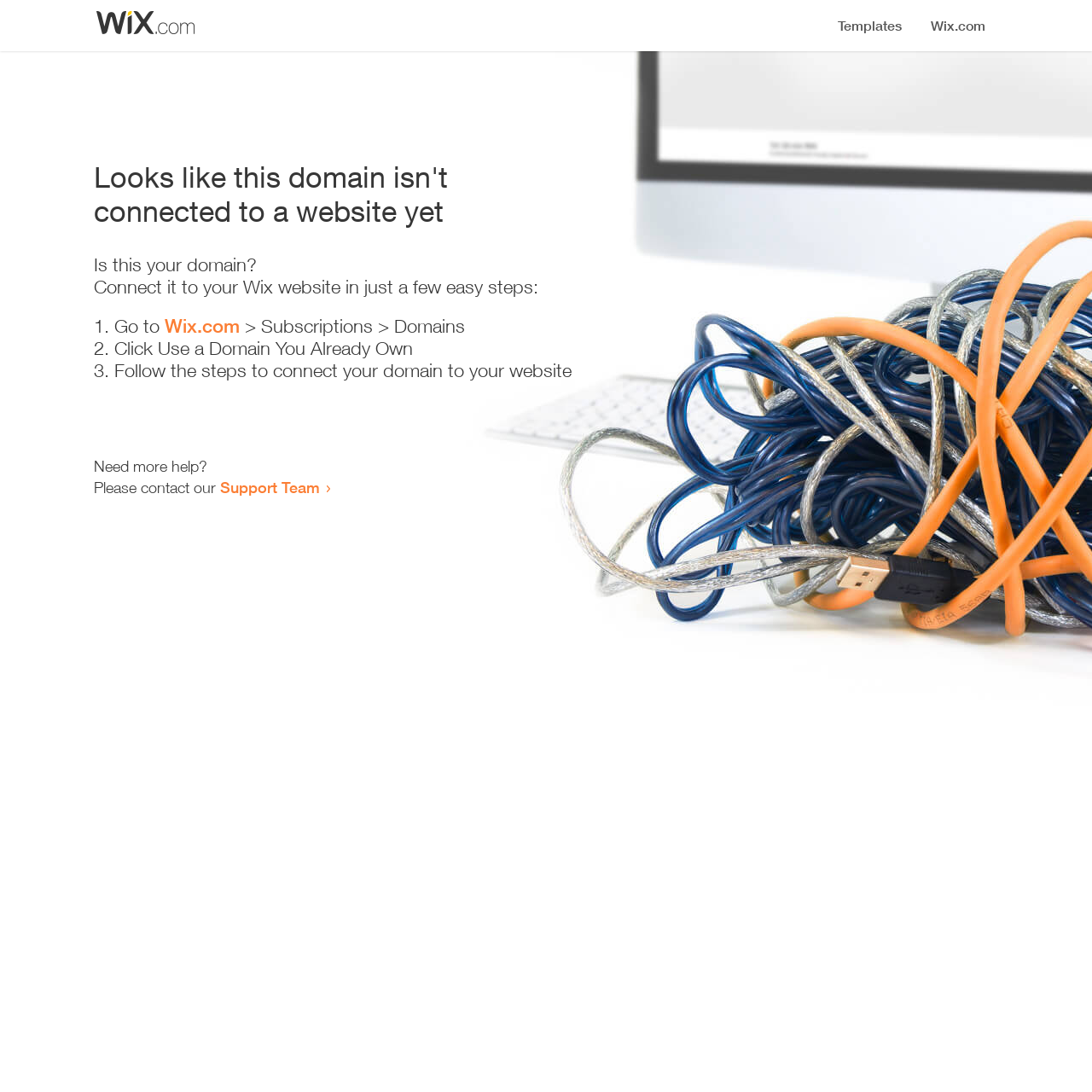Answer the following inquiry with a single word or phrase:
Where can I get more help?

Support Team